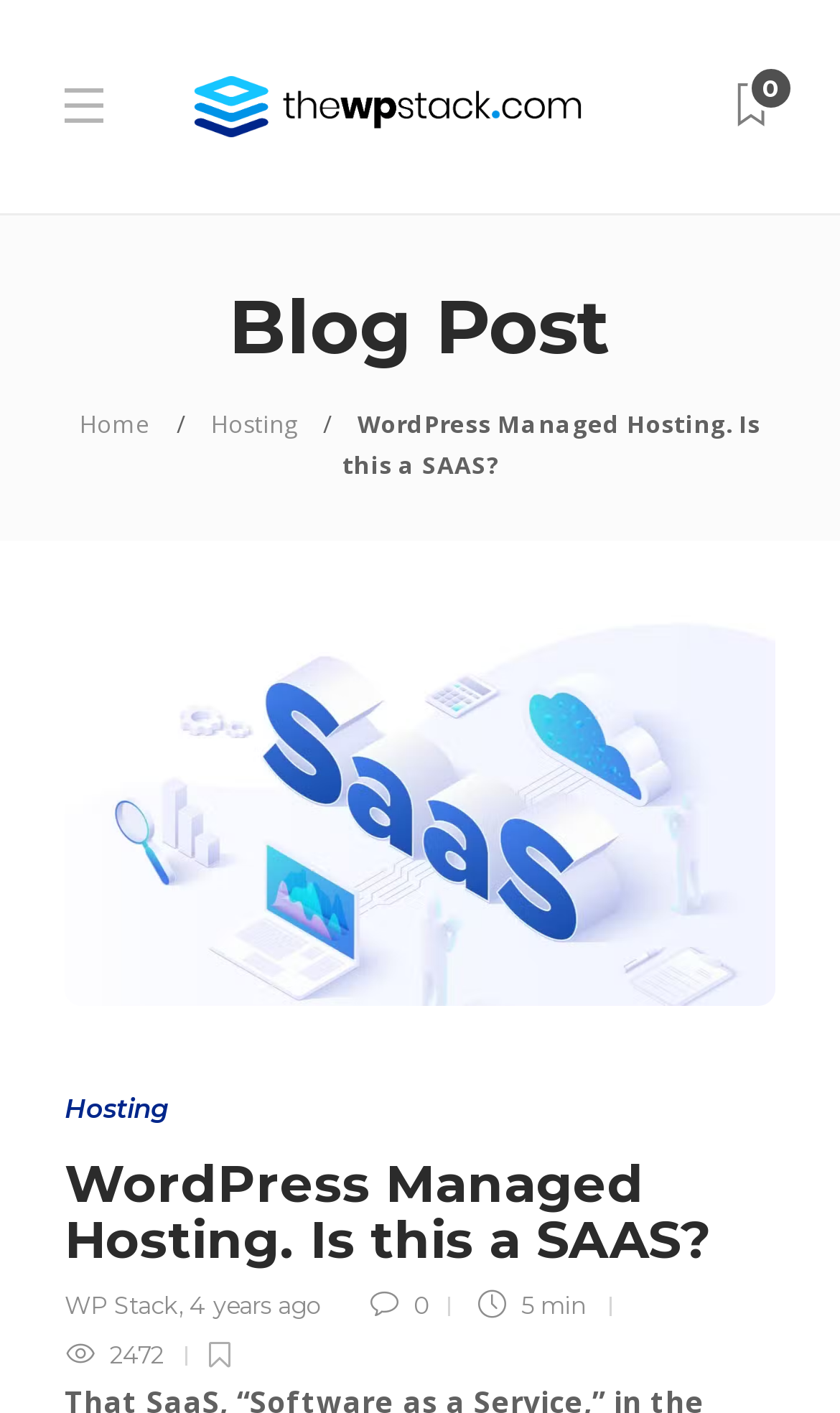Provide a brief response to the question using a single word or phrase: 
What is the name of the blog?

The WP Stack